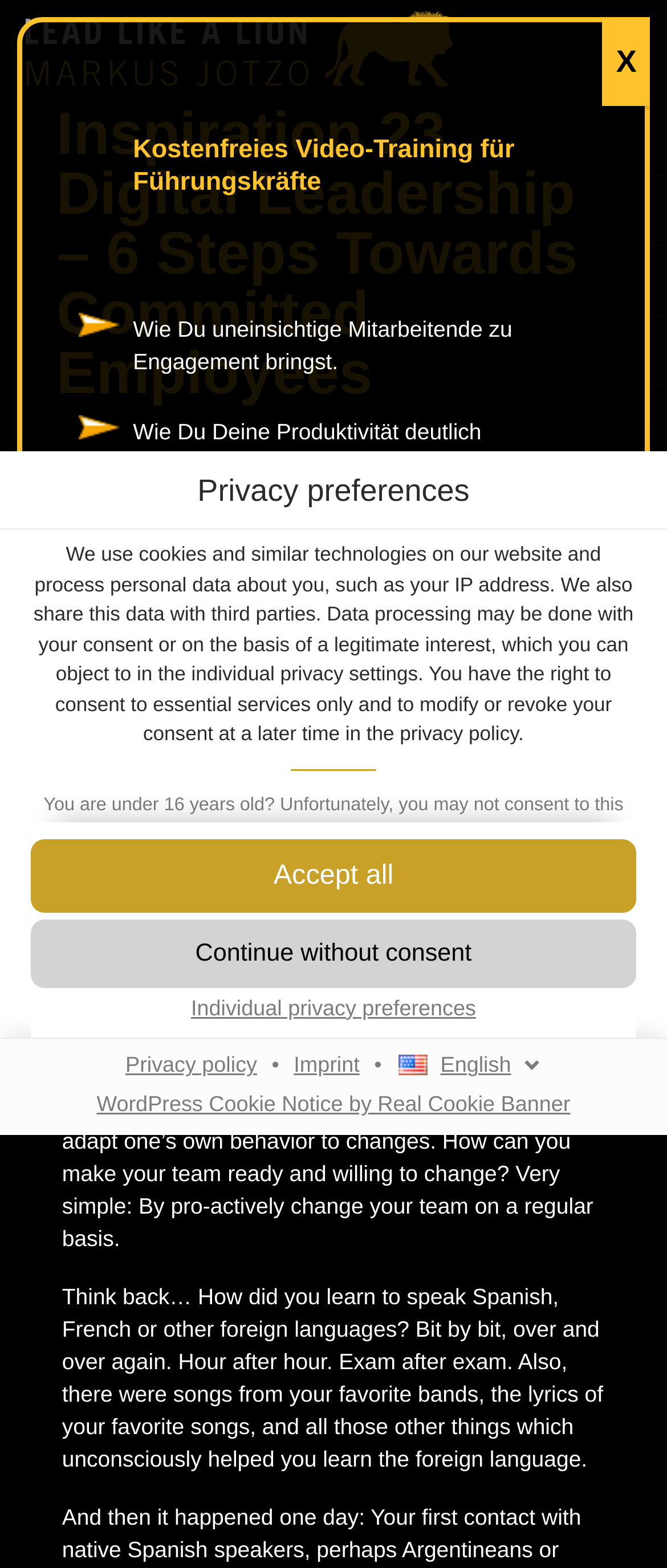Identify the bounding box coordinates for the region to click in order to carry out this instruction: "Change language". Provide the coordinates using four float numbers between 0 and 1, formatted as [left, top, right, bottom].

[0.594, 0.668, 0.812, 0.693]